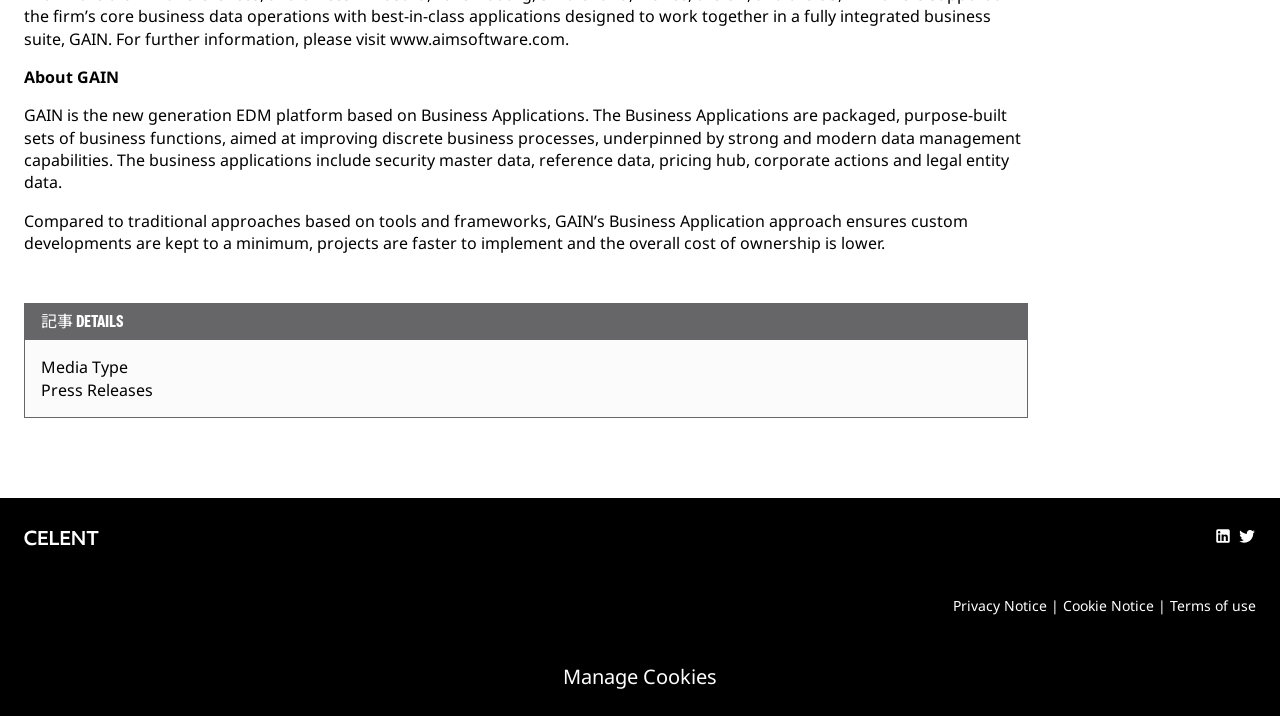Using the information in the image, could you please answer the following question in detail:
What is the purpose of the 'Cookie Preferences' link?

The link 'Cookie Preferences' has a popup modal window with the text 'Manage Cookies', indicating that the purpose of the link is to allow users to manage their cookies.